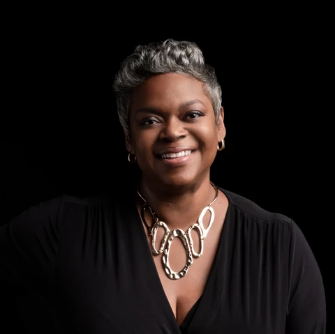Based on the image, please elaborate on the answer to the following question:
How is Desireé's hair styled?

Desireé Robinson's short, curly hair is beautifully styled, which adds to her modern aesthetic and reflects her professionalism and warmth as an instructor at IADW.